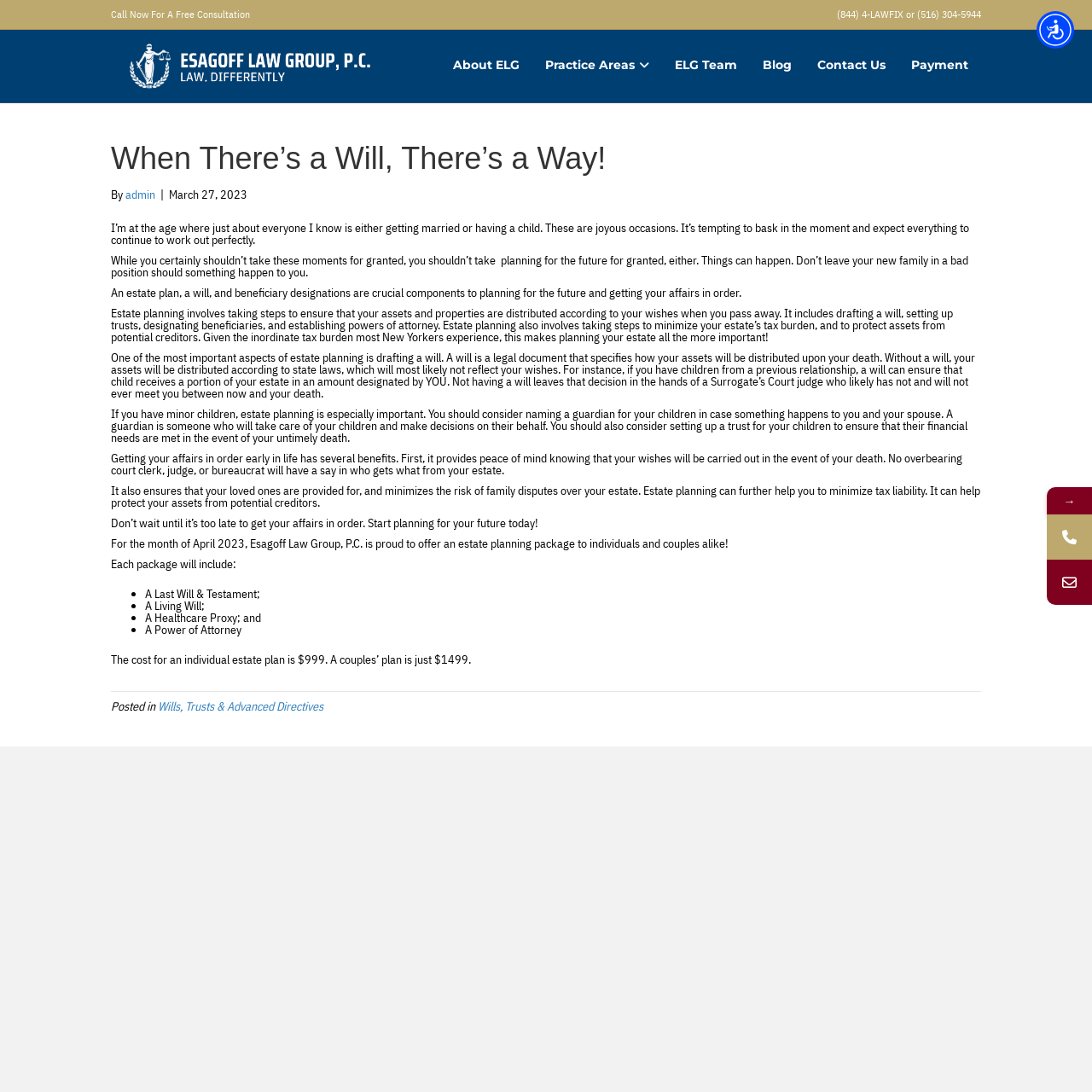What is the purpose of estate planning?
Give a single word or phrase as your answer by examining the image.

To ensure assets are distributed according to one's wishes